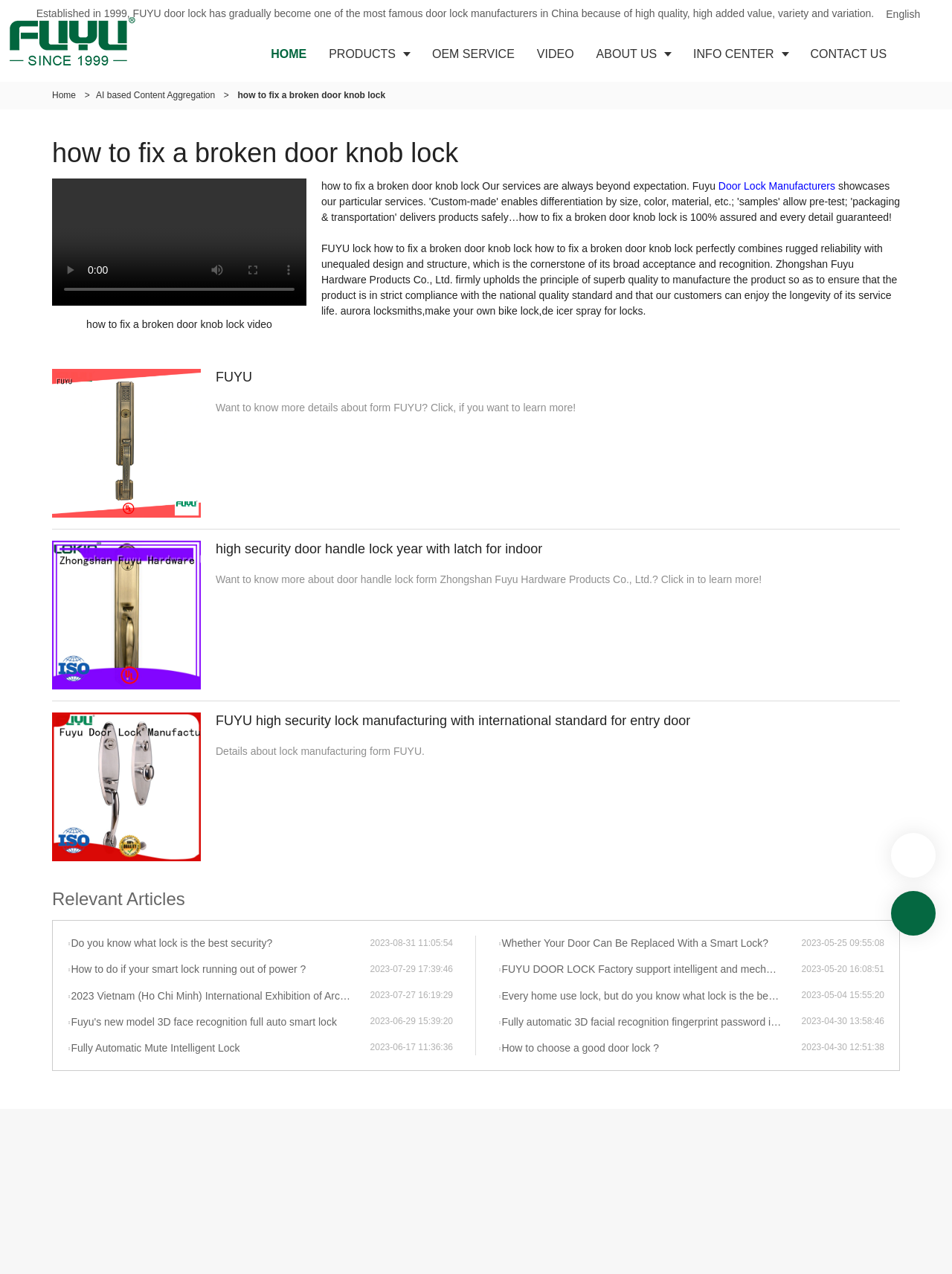Using the element description: "Door Lock Manufacturers", determine the bounding box coordinates. The coordinates should be in the format [left, top, right, bottom], with values between 0 and 1.

[0.755, 0.141, 0.877, 0.151]